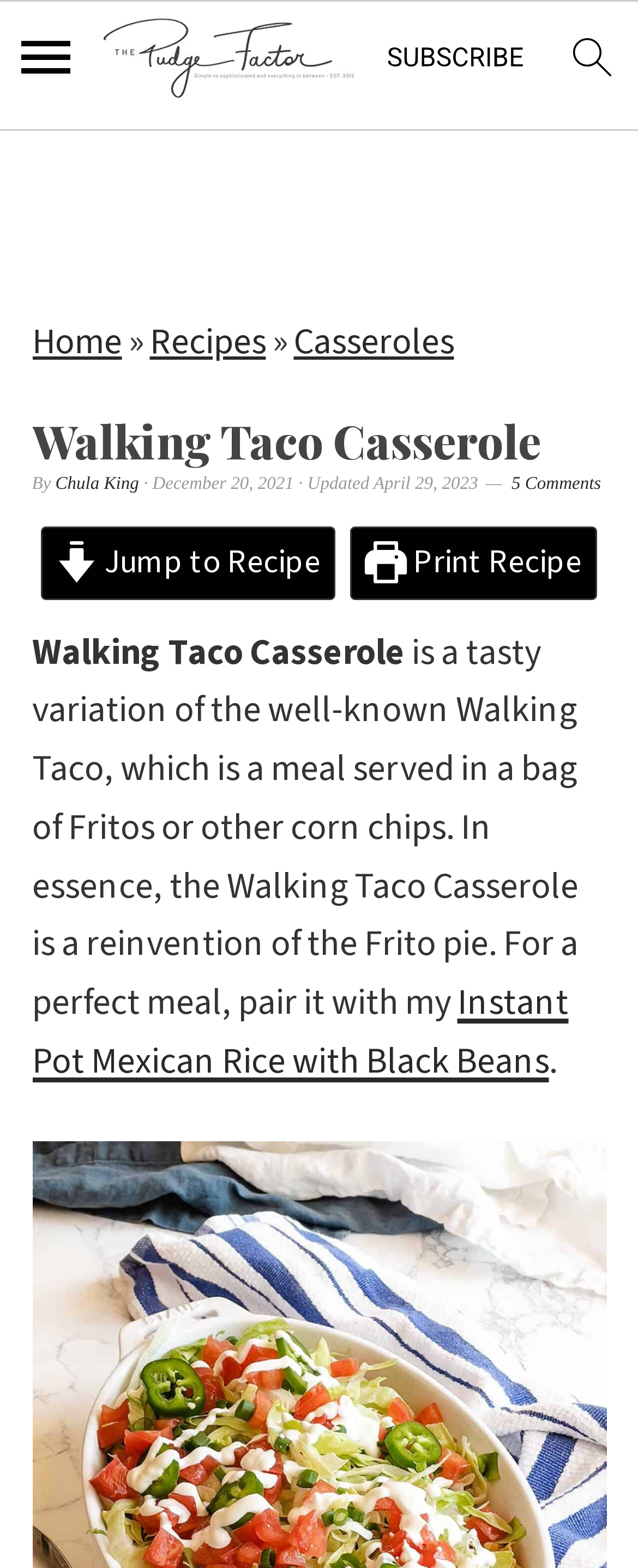Who is the author of the recipe?
Answer the question with as much detail as you can, using the image as a reference.

I found the answer by looking at the link element with the text 'Chula King' which is located near the heading element with the text 'Walking Taco Casserole', indicating that Chula King is the author of the recipe.